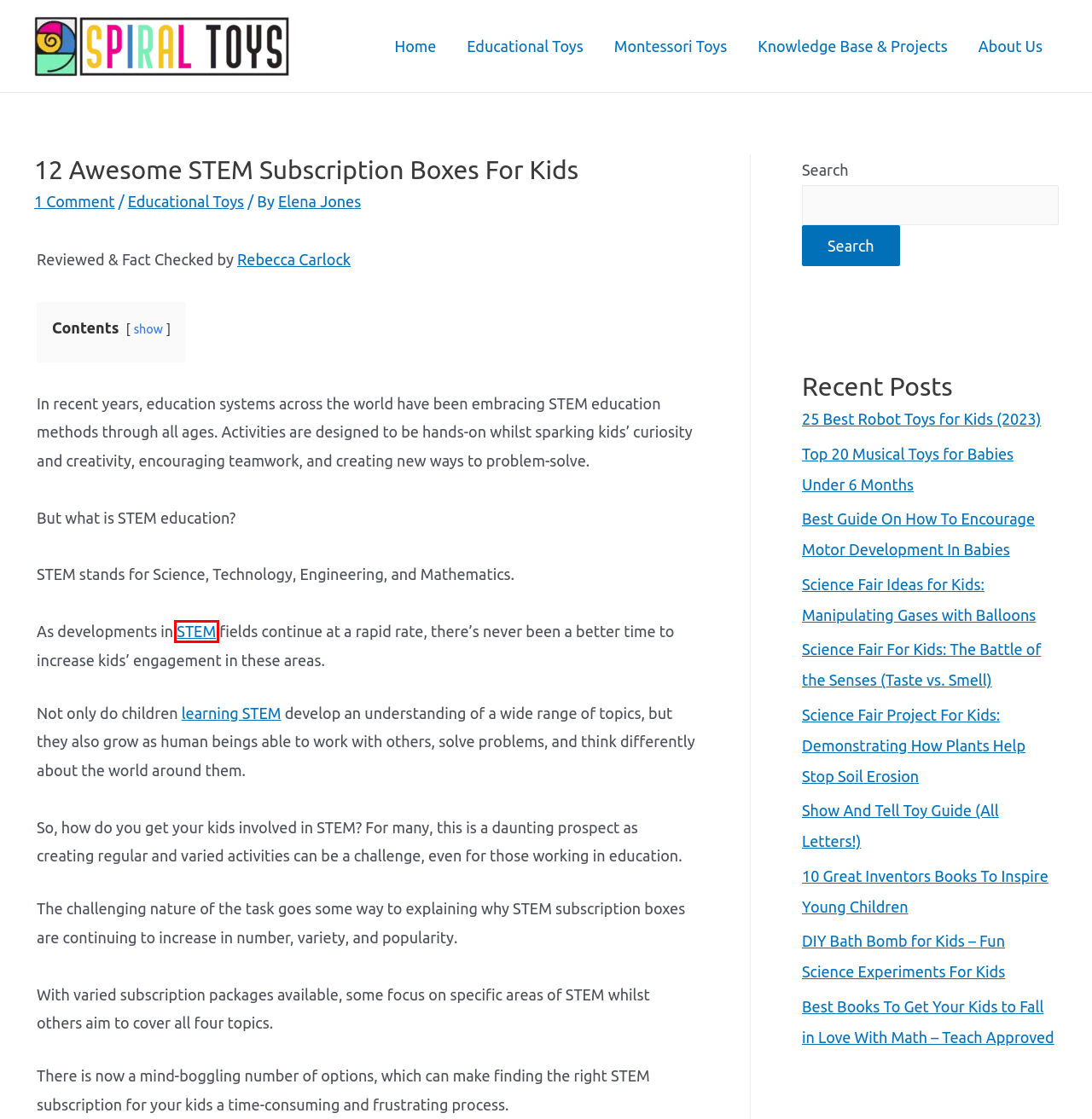Look at the screenshot of a webpage with a red bounding box and select the webpage description that best corresponds to the new page after clicking the element in the red box. Here are the options:
A. Knowledge Base & Projects - Spiral Toys
B. About Us - Spiral Toys
C. 25 Best Robot Toys for Kids (2023) - Spiral Toys
D. How To Make A DIY Compass - STEM Guide - Spiral Toys
E. Educational Toys - Spiral Toys
F. Top 20 Musical Toys for Babies Under 6 Months - Spiral Toys
G. 14 Awesome Stem Toys For 9 – 10-Year-Olds That Make Learning Fun - Spiral Toys
H. Show And Tell Toy Guide (All Letters!) - Spiral Toys

D